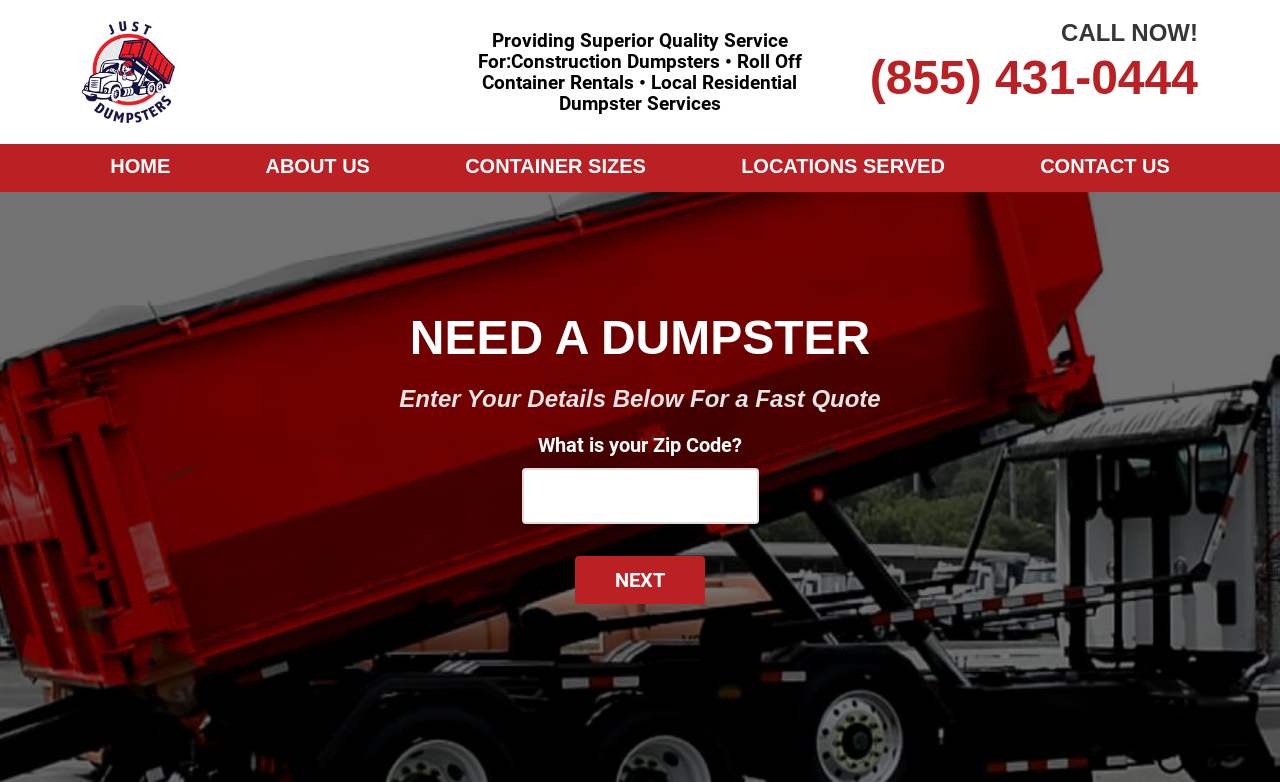Please specify the bounding box coordinates in the format (top-left x, top-left y, bottom-right x, bottom-right y), with values ranging from 0 to 1. Identify the bounding box for the UI component described as follows: About Us

[0.188, 0.184, 0.309, 0.247]